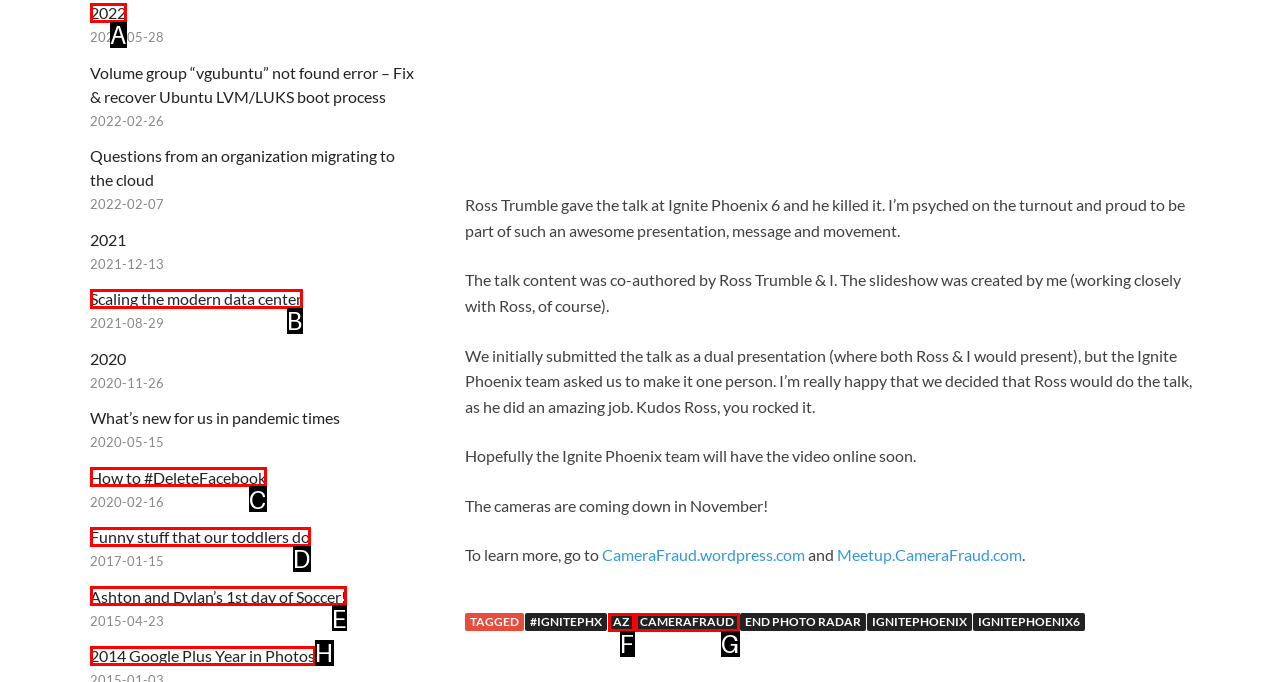Point out the HTML element that matches the following description: How to #DeleteFacebook
Answer with the letter from the provided choices.

C